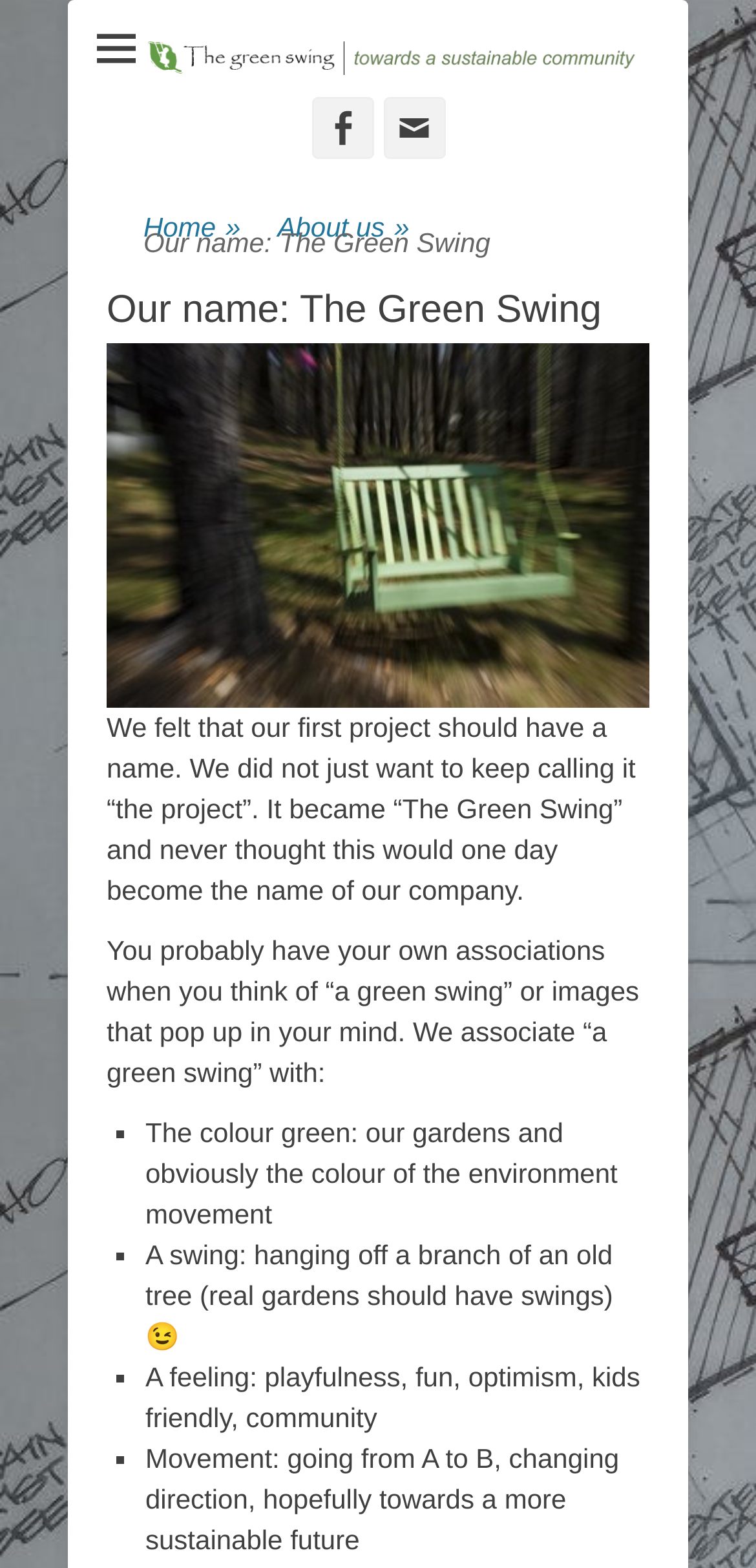What is the purpose of the first project?
Please provide an in-depth and detailed response to the question.

The webpage does not explicitly mention the purpose of the first project, but it mentions that the project was given the name 'The Green Swing' which eventually became the name of the company.